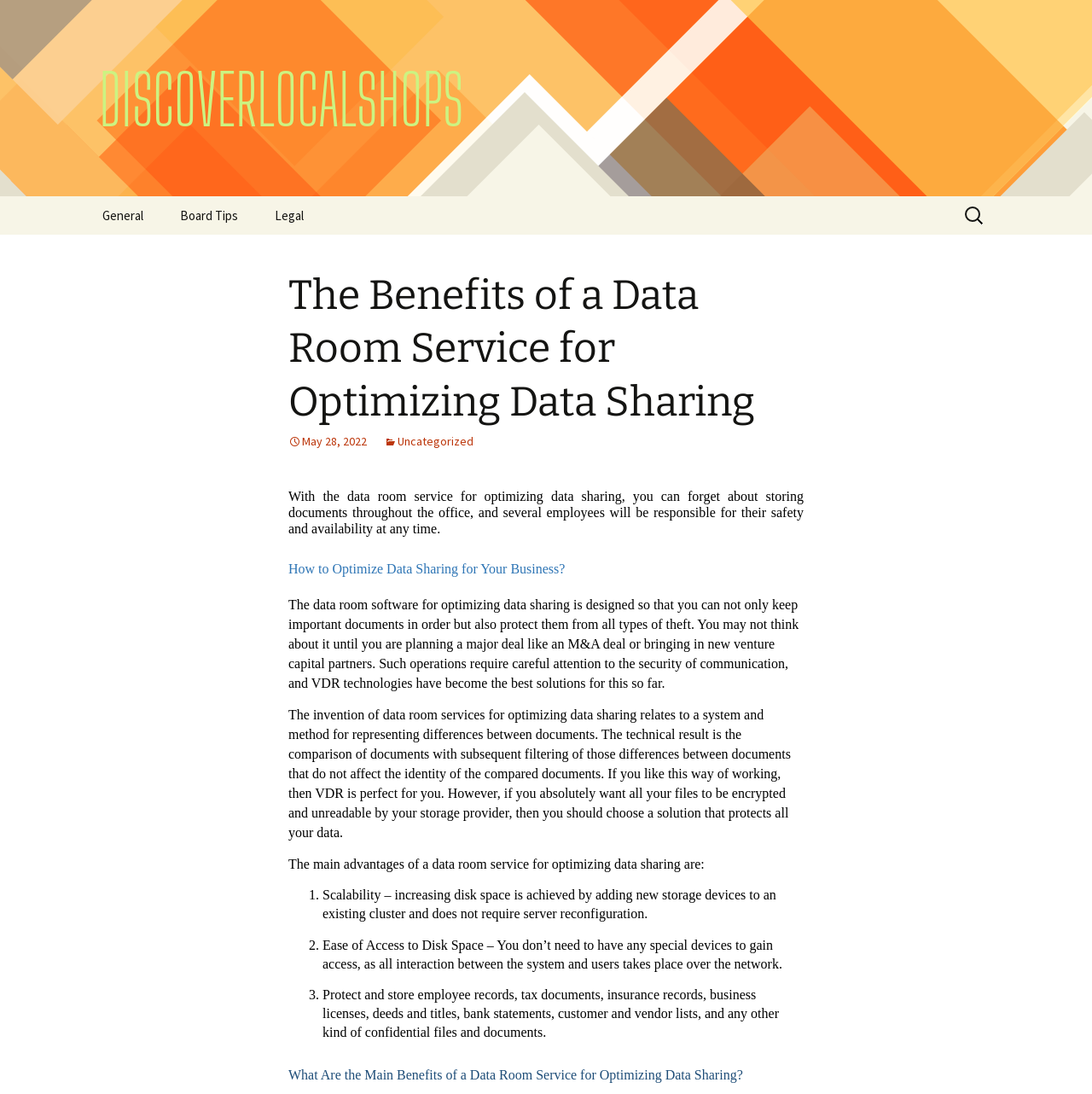Locate and provide the bounding box coordinates for the HTML element that matches this description: "General".

[0.078, 0.179, 0.147, 0.215]